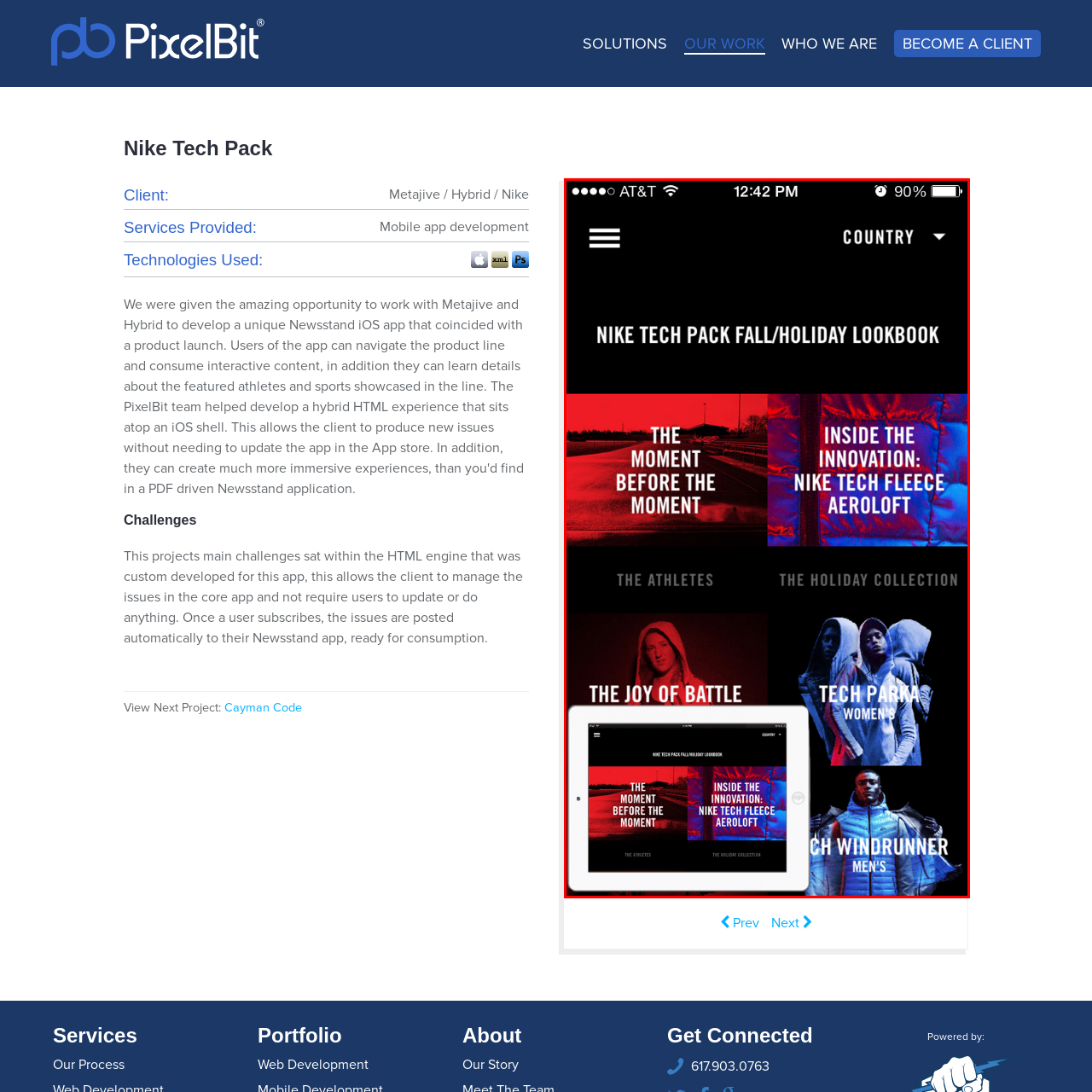Give a detailed narrative of the image enclosed by the red box.

The image showcases the "Nike Tech Pack" with a dynamic and visually striking design tailored for the Fall/Holiday lookbook. It features a bold, modern aesthetic characterized by a rich interplay of colors, combining deep reds and vibrant blues to evoke energy and innovation. The layout presents key highlights, including "The Moment Before the Moment" and "Inside the Innovation: Nike Tech Fleece Aeroloft," drawing attention to cutting-edge technologies in athletic apparel. This carefully curated collection emphasizes performance, style, and the latest advancements in sportswear. The visual presentation is complemented by images of athletes, showcasing pieces from the holiday collection, including women's and men's offerings, underscoring Nike's commitment to inclusivity and high-performance gear.